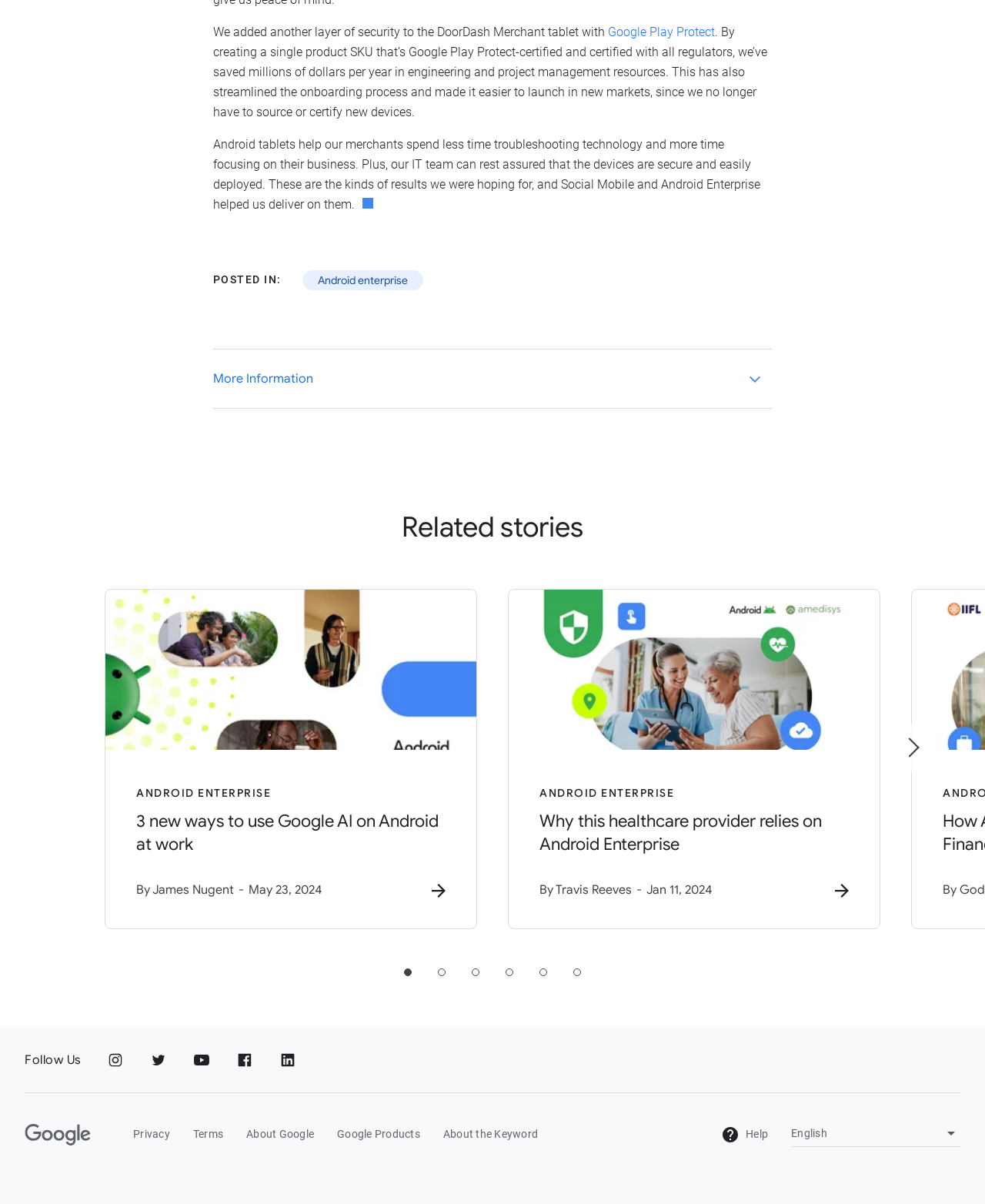Identify the bounding box coordinates of the area that should be clicked in order to complete the given instruction: "Click on the 'Next' button". The bounding box coordinates should be four float numbers between 0 and 1, i.e., [left, top, right, bottom].

[0.9, 0.599, 0.953, 0.643]